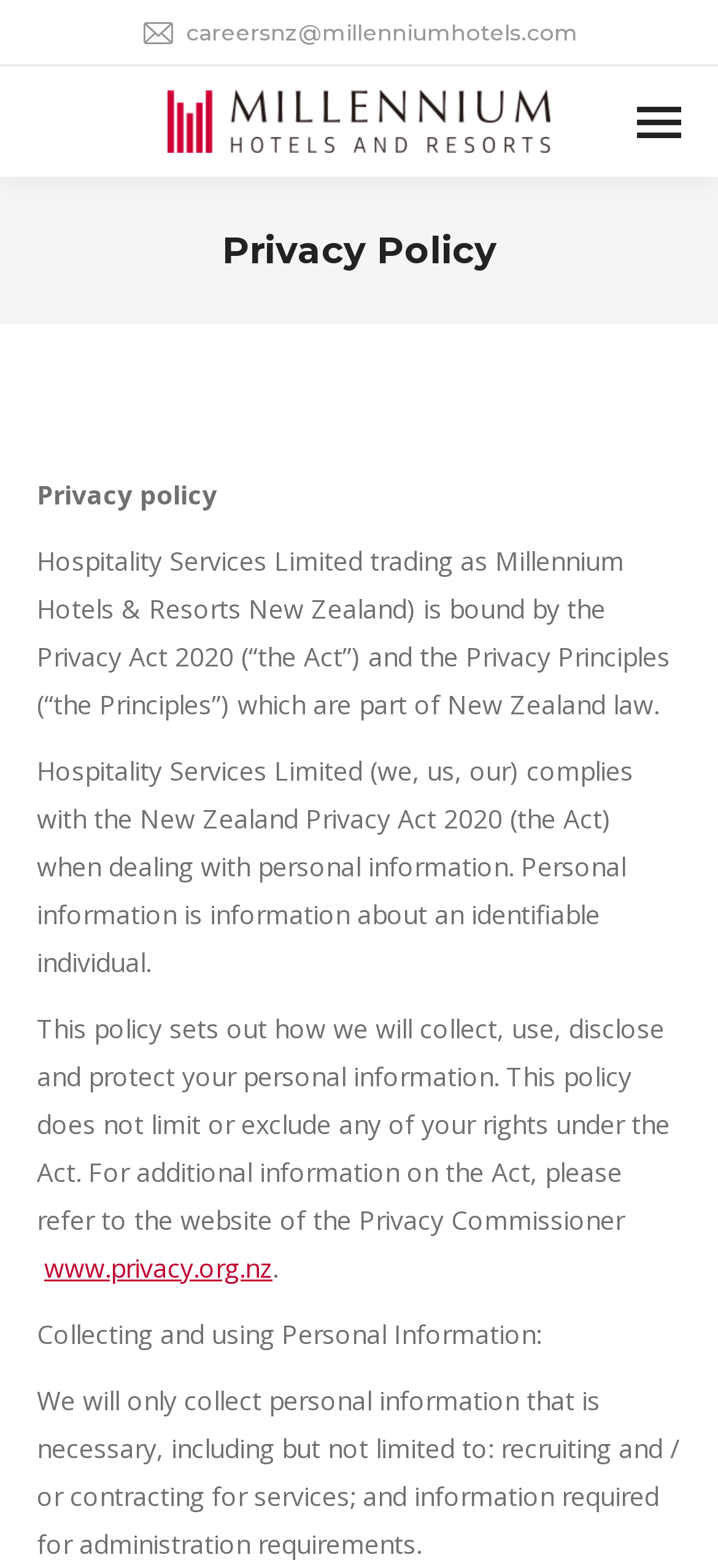What is the reason for collecting personal information?
Respond with a short answer, either a single word or a phrase, based on the image.

For recruiting and contracting services